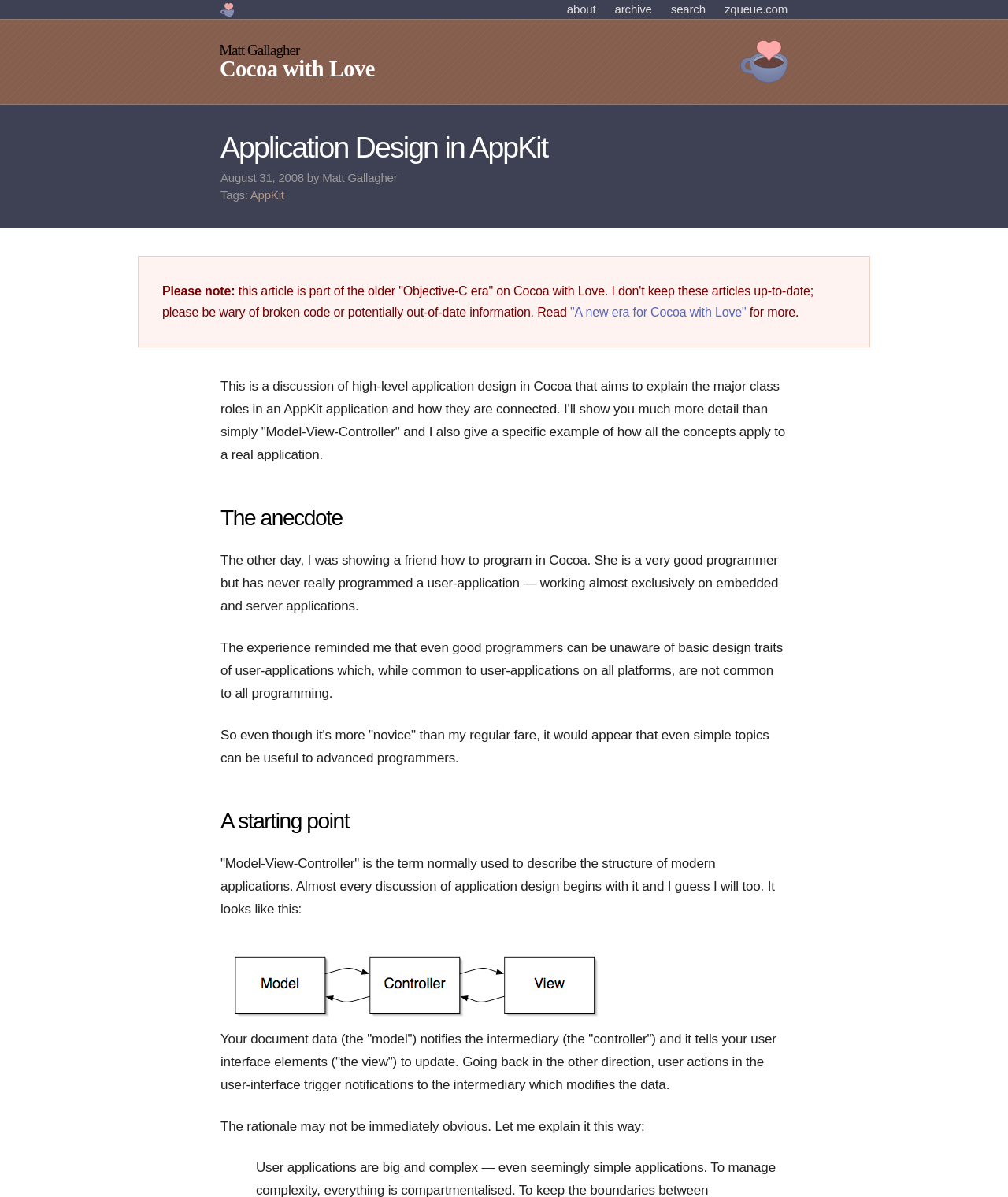Describe all the key features of the webpage in detail.

This webpage is about application design in Cocoa, specifically discussing high-level design and the major class roles in an AppKit application. At the top, there is an image and a set of links, including "top", "about", "archive", "search", and "zqueue.com". Below these links, there is a heading "Application Design in AppKit" and a link to "Matt Gallagher: Cocoa with Love" with two accompanying images.

On the left side, there is a time stamp "August 31, 2008" and the author's name "Matt Gallagher". Below this, there is a block of text with a note about the article being part of an older series and may contain outdated information. The main content of the webpage is divided into sections, each with a heading. The first section is an anecdote about the author teaching a friend how to program in Cocoa, highlighting the importance of understanding user-application design.

The next section, "A starting point", discusses the basic structure of modern applications, known as "Model-View-Controller". There is an image illustrating this concept, followed by a detailed explanation of how the model, controller, and view interact. The webpage contains a total of five images, with three of them being icons or logos, and two being diagrams or illustrations. There are also several links throughout the page, including links to related topics and the author's website.